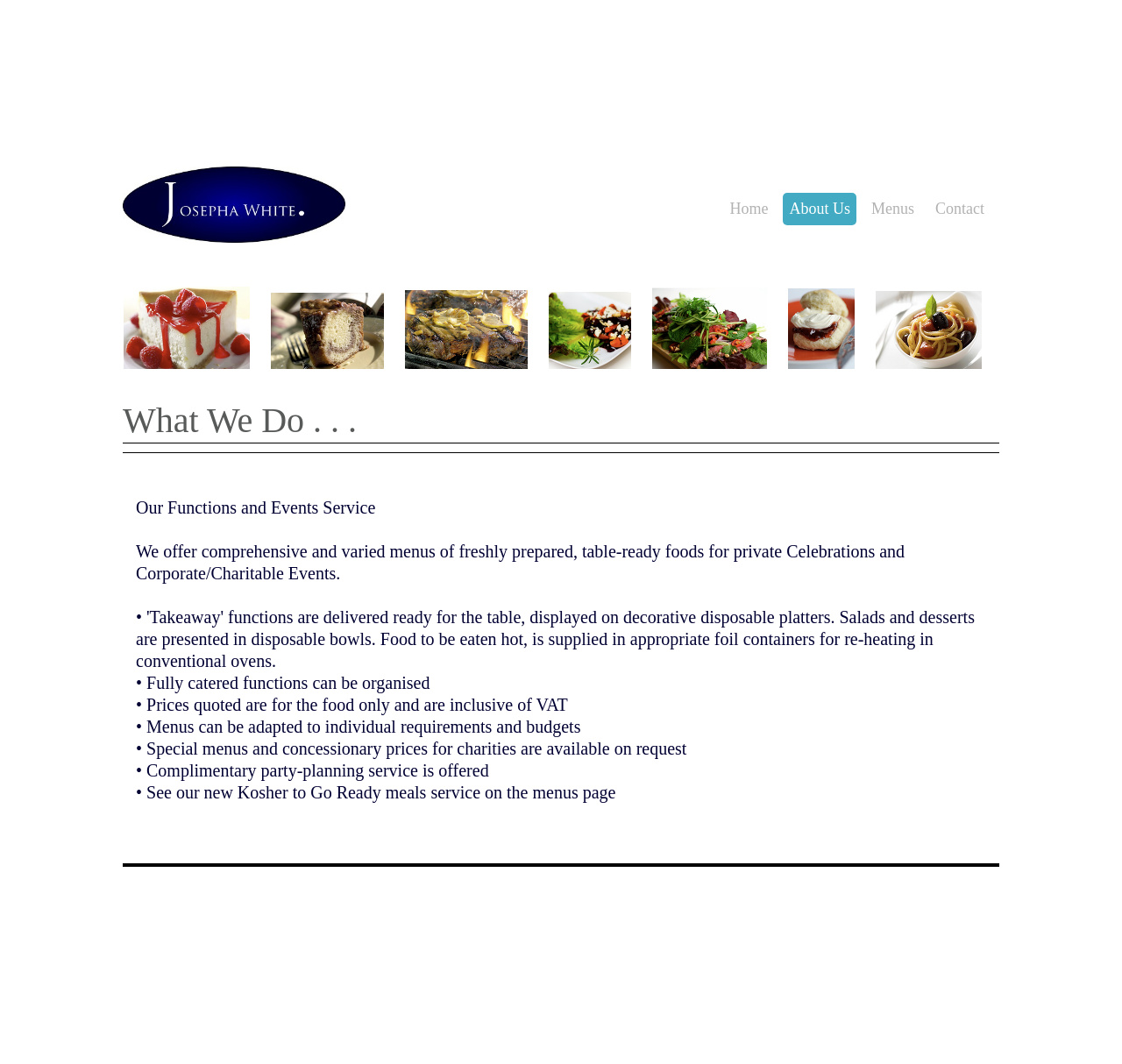Respond to the following question with a brief word or phrase:
Can they adapt menus to individual requirements?

Yes